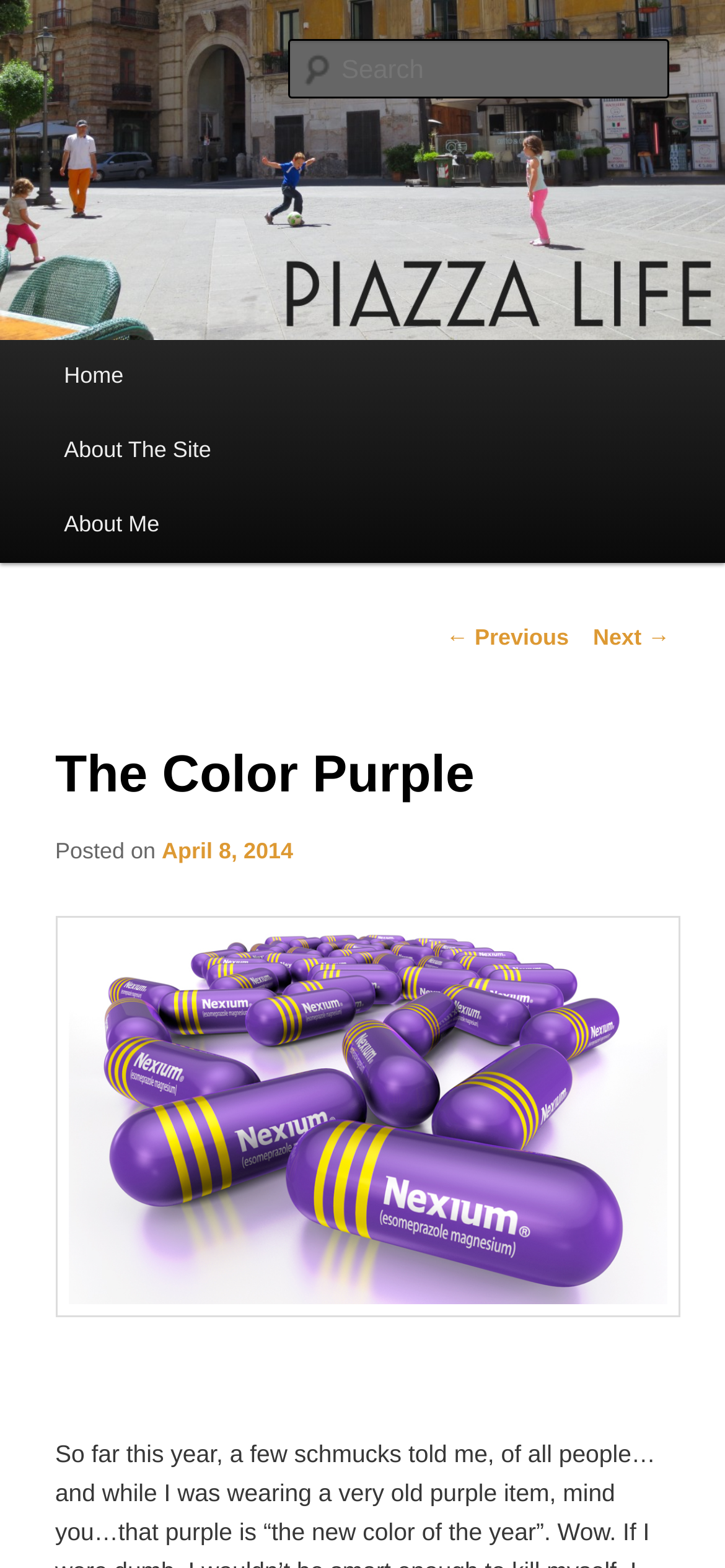Identify the bounding box coordinates for the UI element that matches this description: "← Previous".

[0.615, 0.398, 0.785, 0.415]